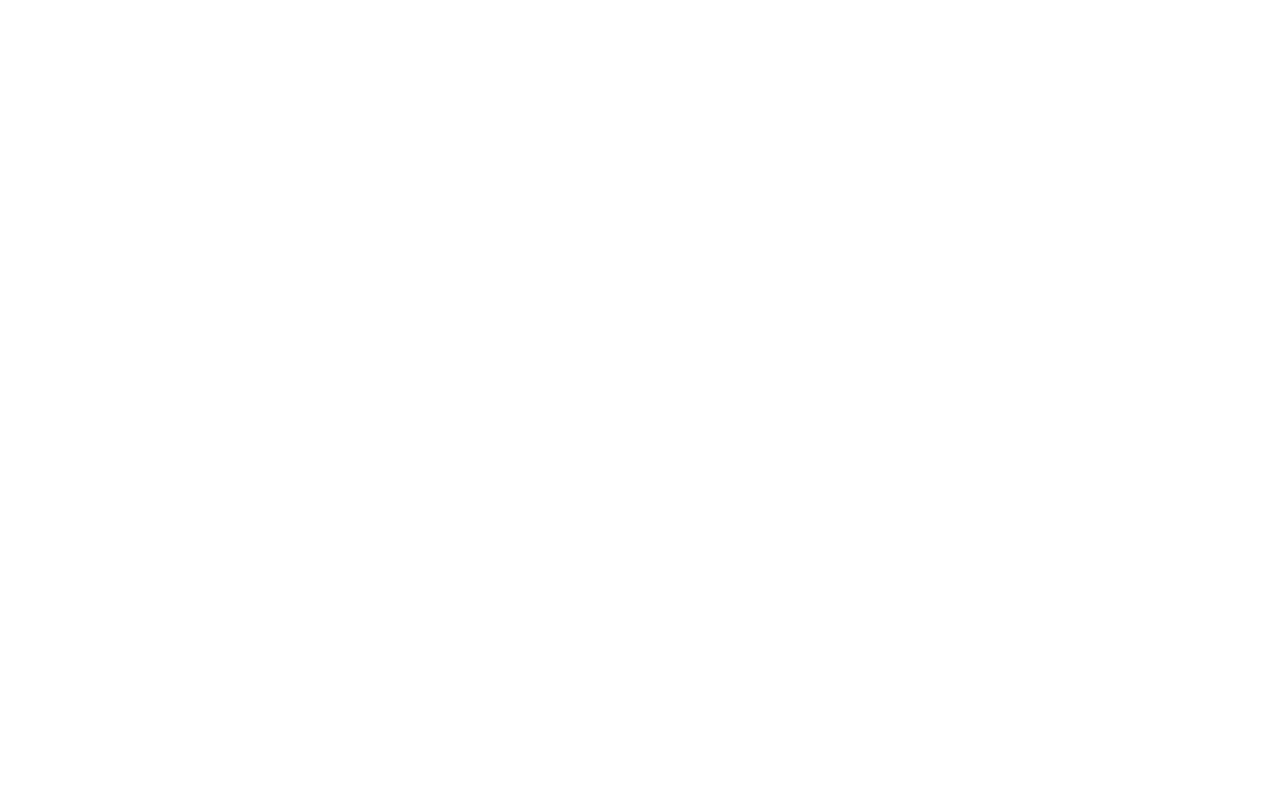What are the categories available on this website?
Provide a thorough and detailed answer to the question.

The categories are listed as links on the top of the webpage, including 'FASHION', 'BEAUTY', 'LIFESTYLE', and 'CAREER'.